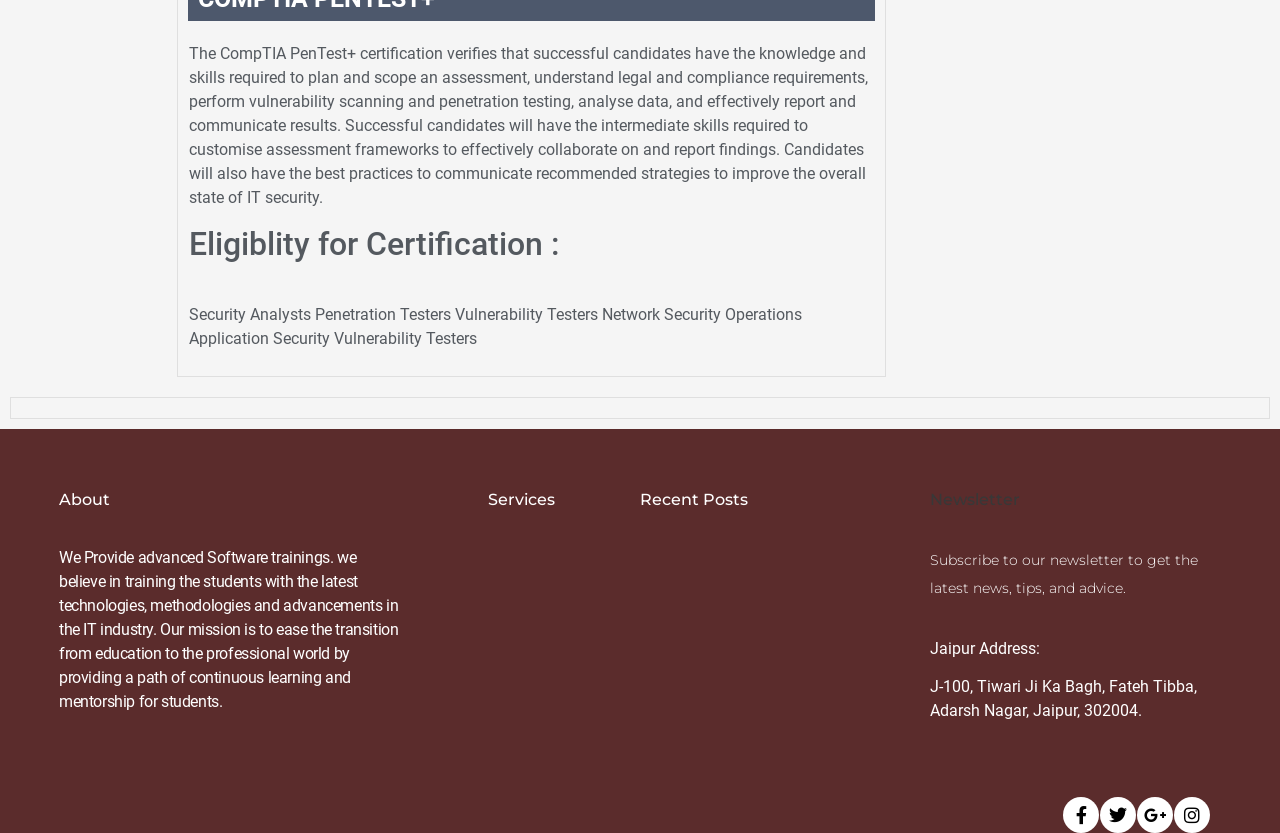Determine the bounding box for the UI element described here: "Twitter".

[0.859, 0.956, 0.888, 0.999]